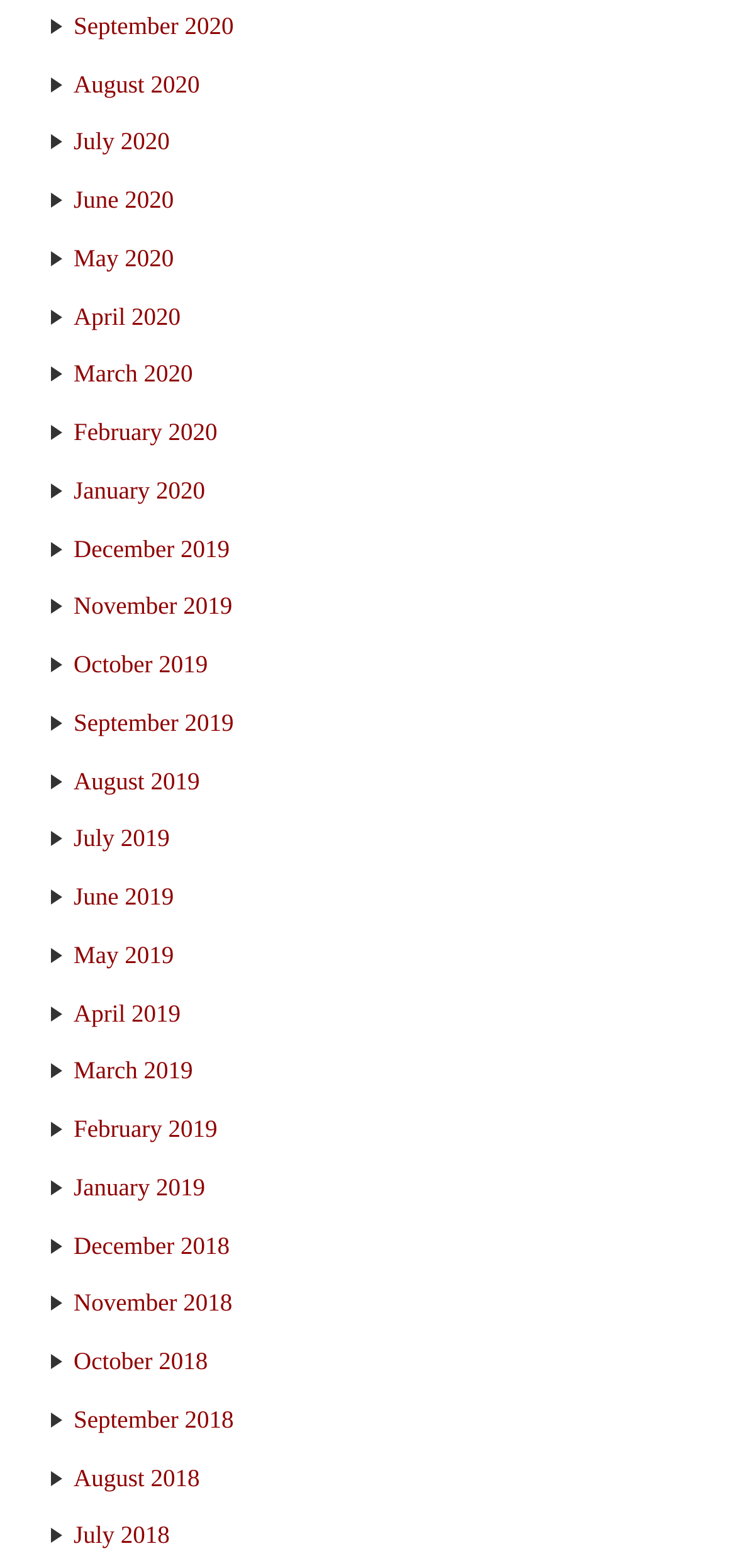Show the bounding box coordinates for the HTML element described as: "January 2019".

[0.1, 0.748, 0.279, 0.766]